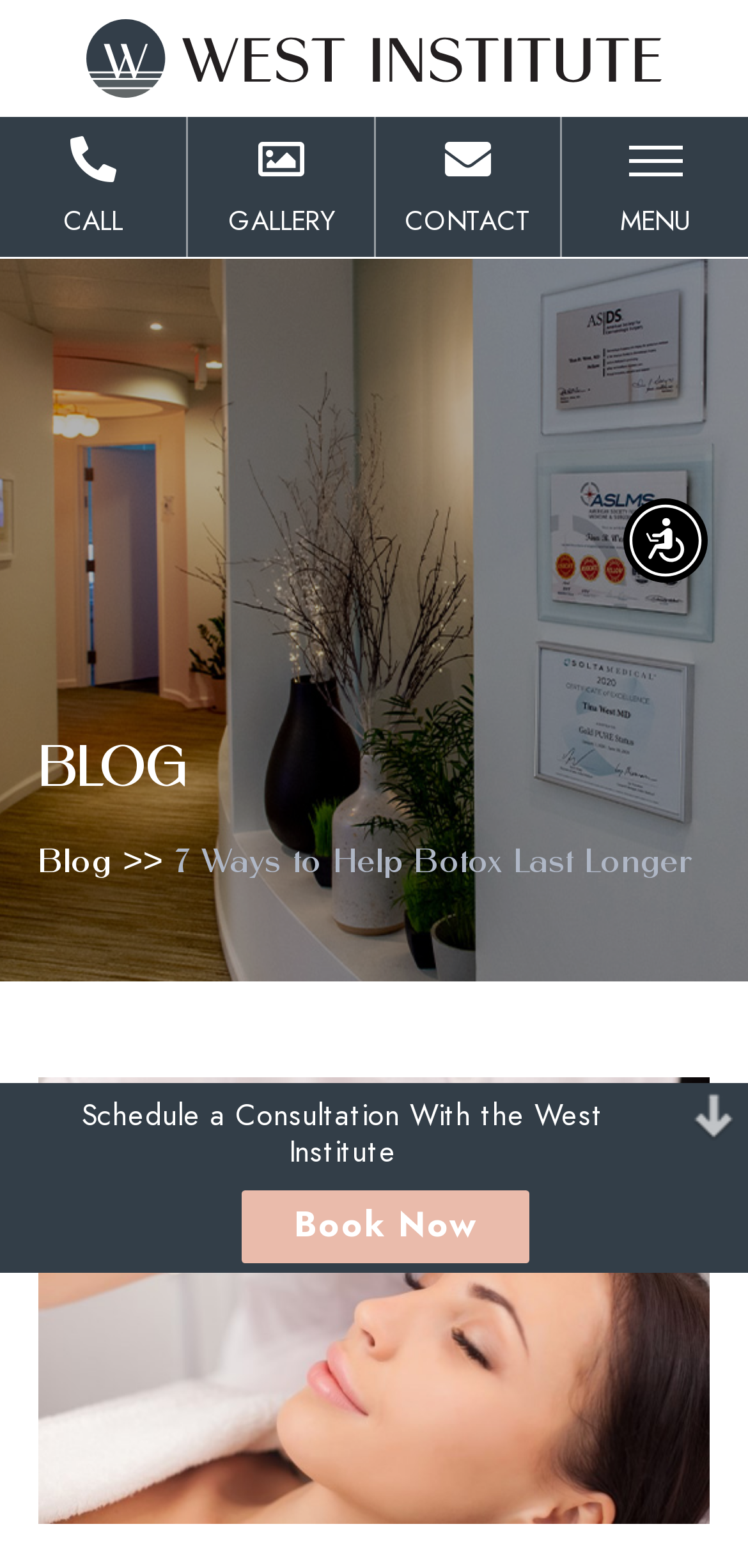Please respond to the question with a concise word or phrase:
What is the location of Dr. Tina West's practice?

Chevy Chase, MD, and Aspen, CO